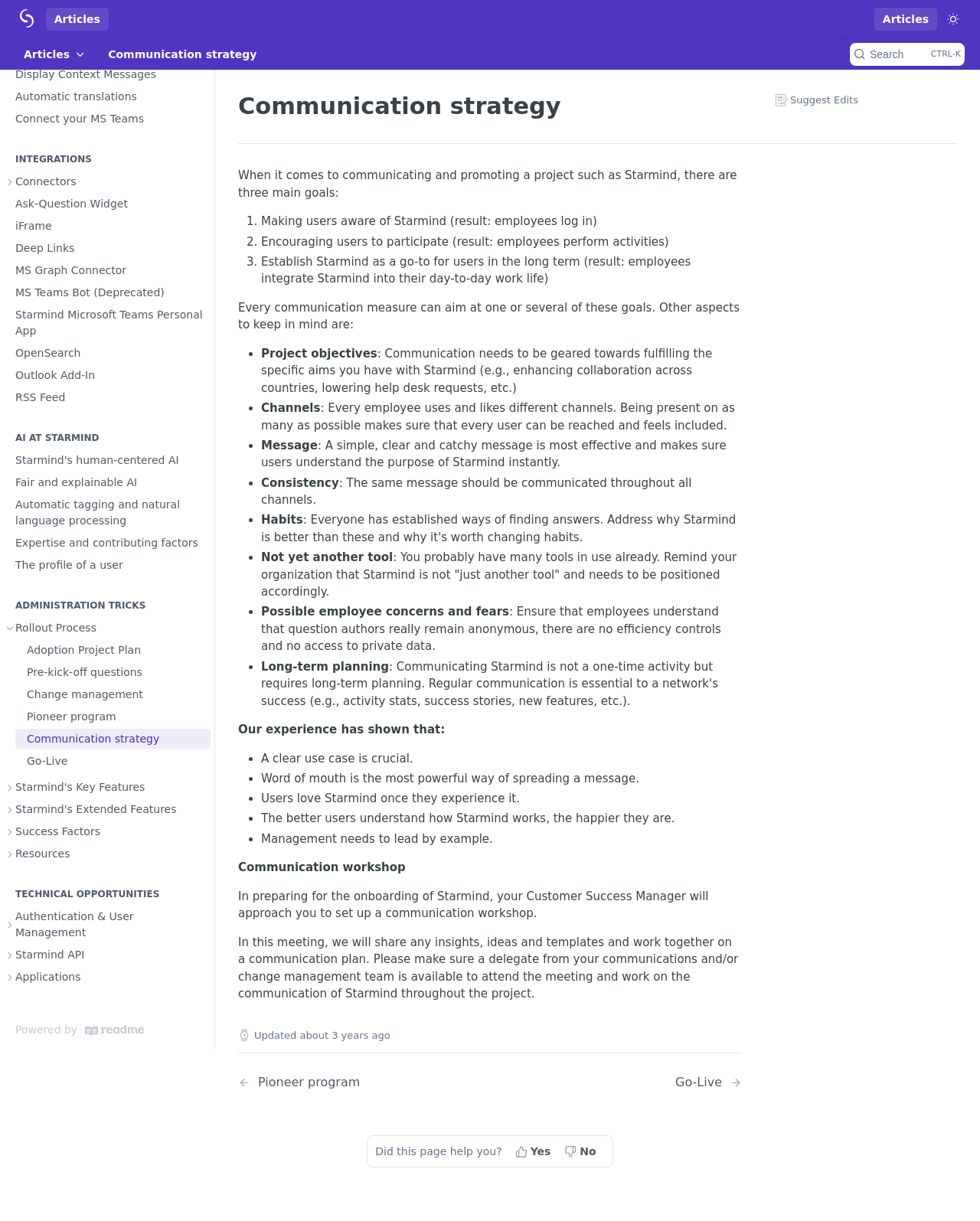Please identify the coordinates of the bounding box for the clickable region that will accomplish this instruction: "Jump to Content".

[0.008, 0.006, 0.118, 0.025]